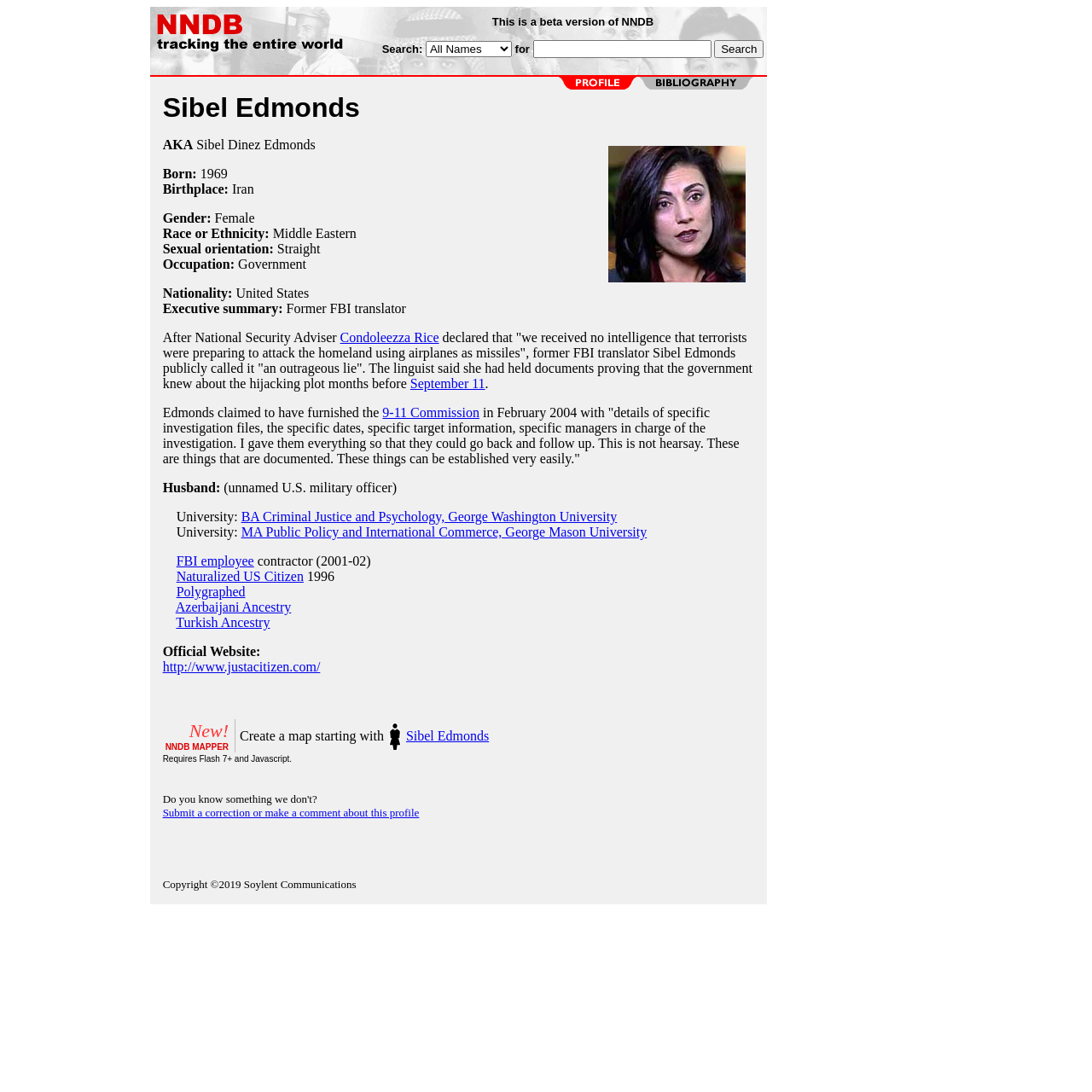Please locate the bounding box coordinates of the element that should be clicked to achieve the given instruction: "Click on the NNDB link".

[0.14, 0.038, 0.343, 0.051]